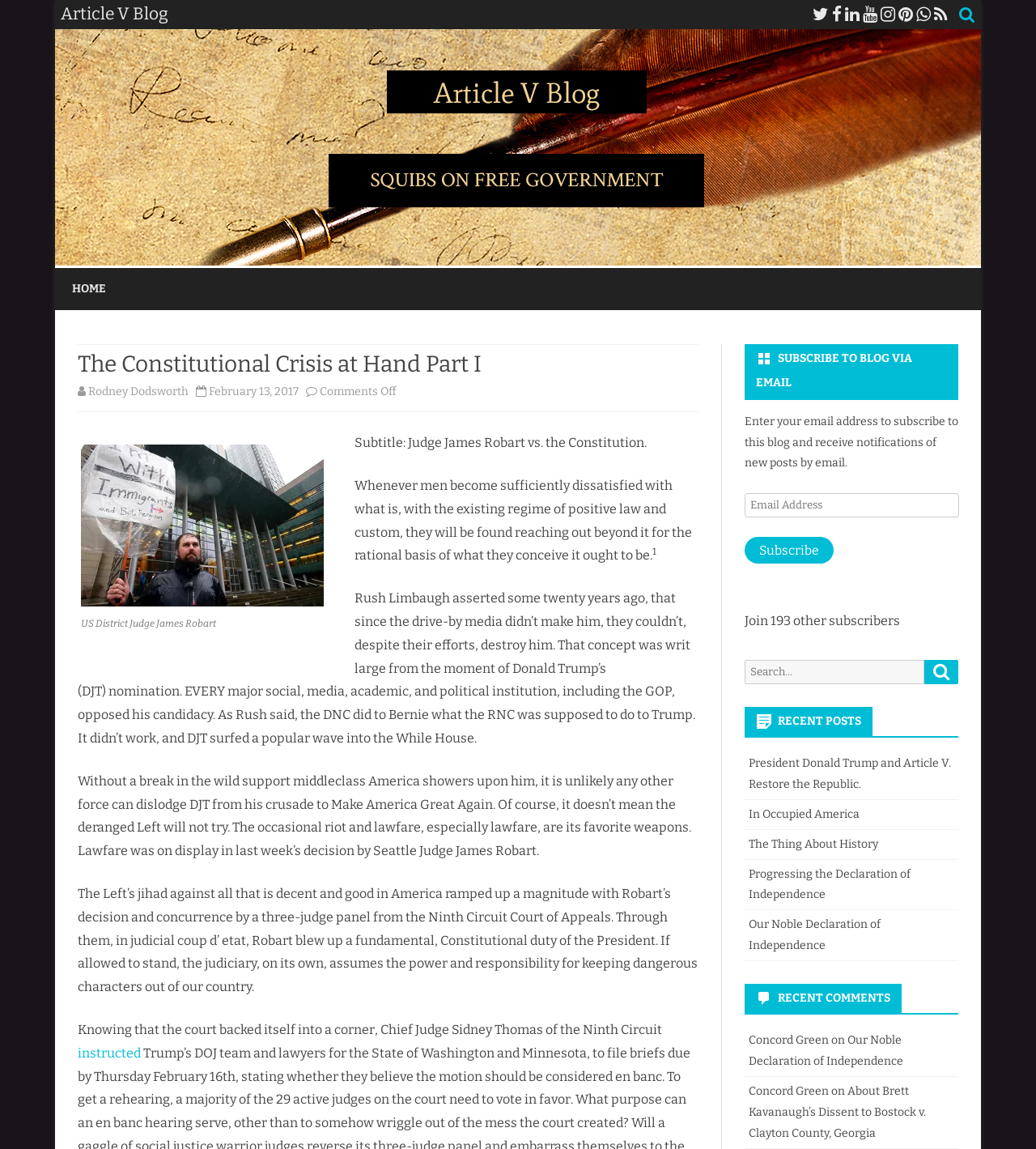What is the topic of the article?
Please give a detailed and elaborate answer to the question.

The topic of the article can be inferred from the title and content of the article, which discusses the constitutional crisis at hand and the role of Judge James Robart.